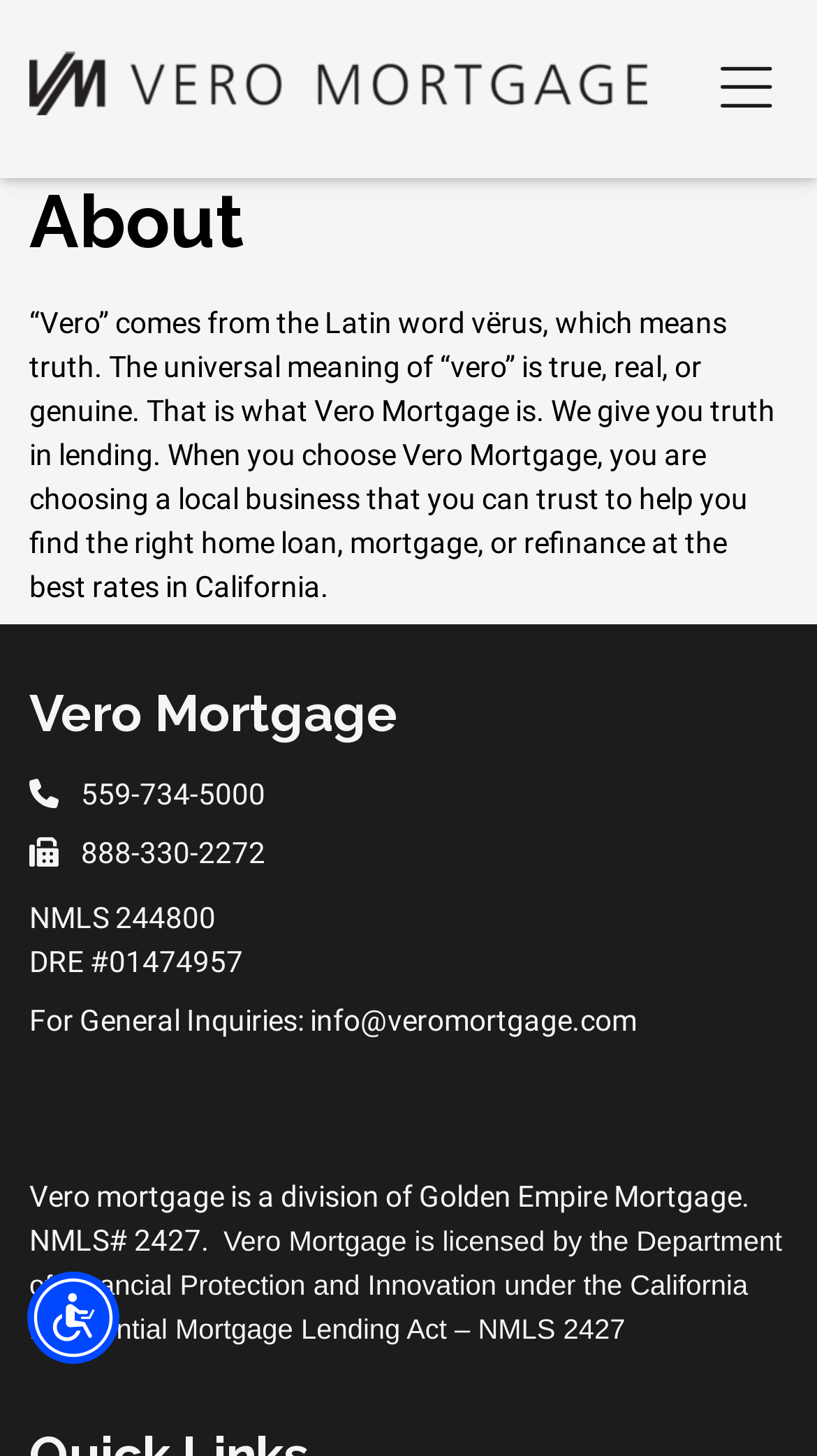Please provide a brief answer to the following inquiry using a single word or phrase:
What is the NMLS number of Vero Mortgage?

244800